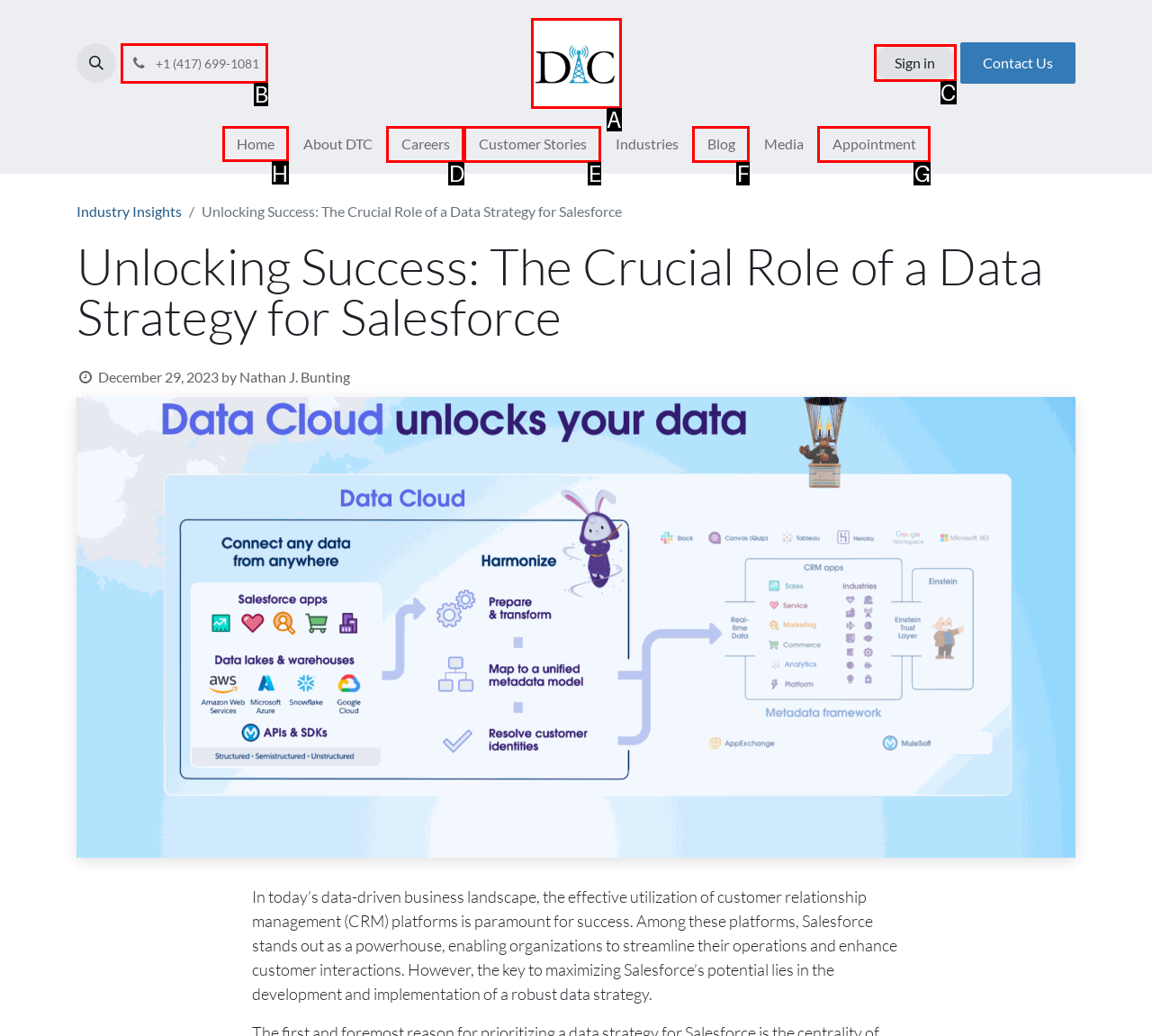Identify the correct option to click in order to complete this task: Click the 'Add to Cart' button
Answer with the letter of the chosen option directly.

None